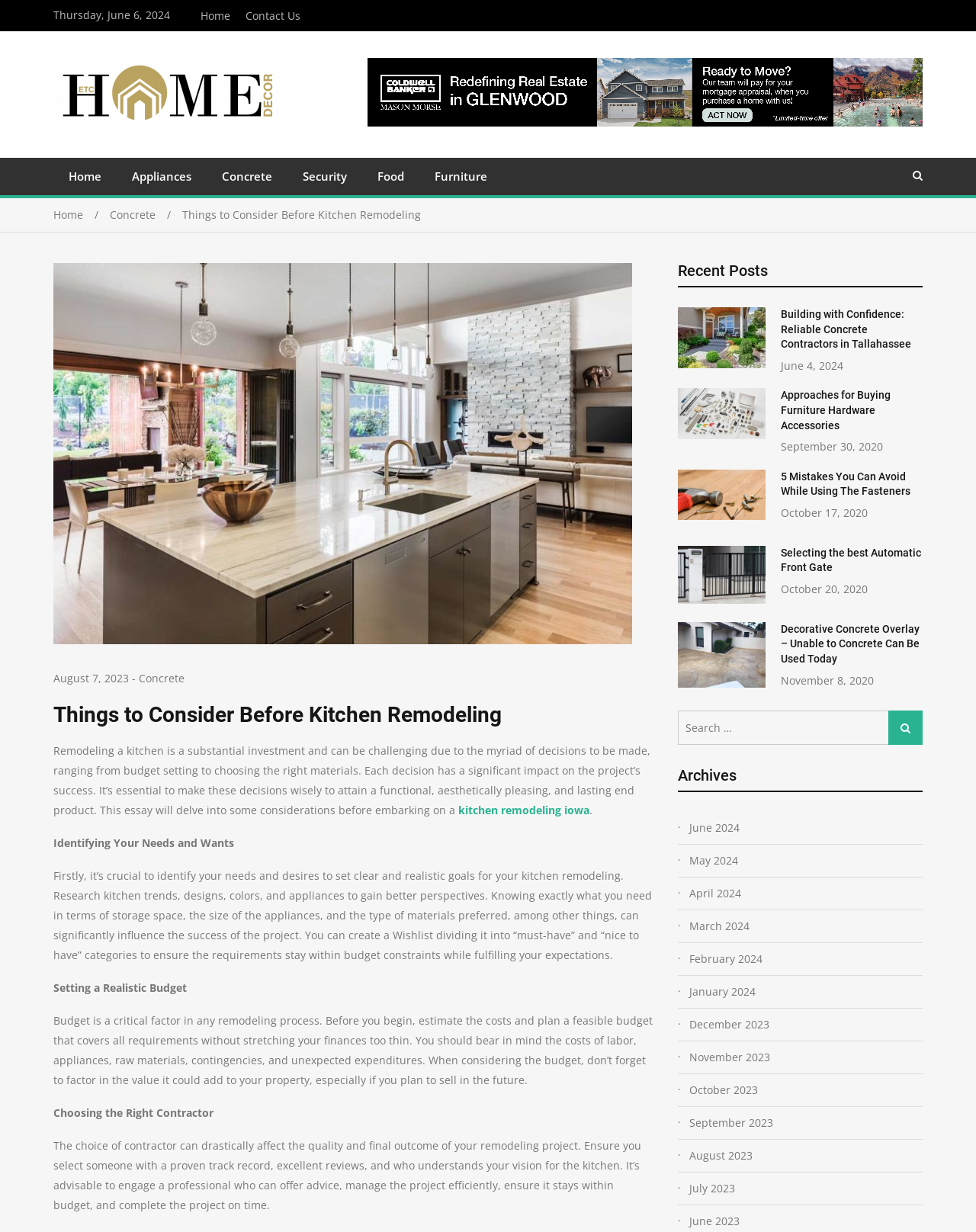Based on the image, provide a detailed and complete answer to the question: 
What is the date of the current article?

I found the date 'Thursday, June 6, 2024' at the top of the webpage, which indicates the date of the current article.